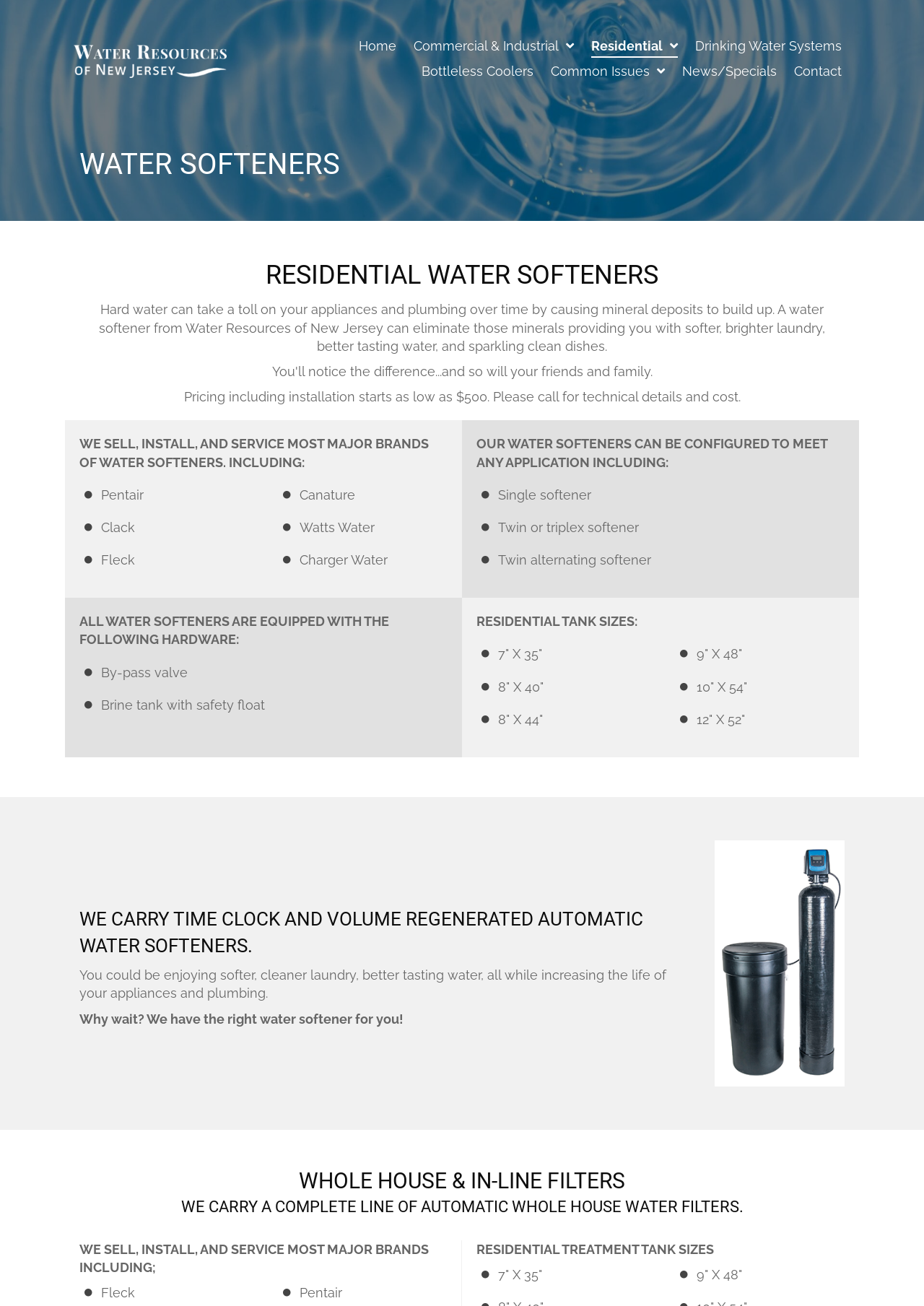What is the minimum price of a water softener?
Please answer the question with a detailed response using the information from the screenshot.

According to the webpage, the pricing including installation starts as low as $500, as mentioned in the text 'Pricing including installation starts as low as $500. Please call for technical details and cost.'